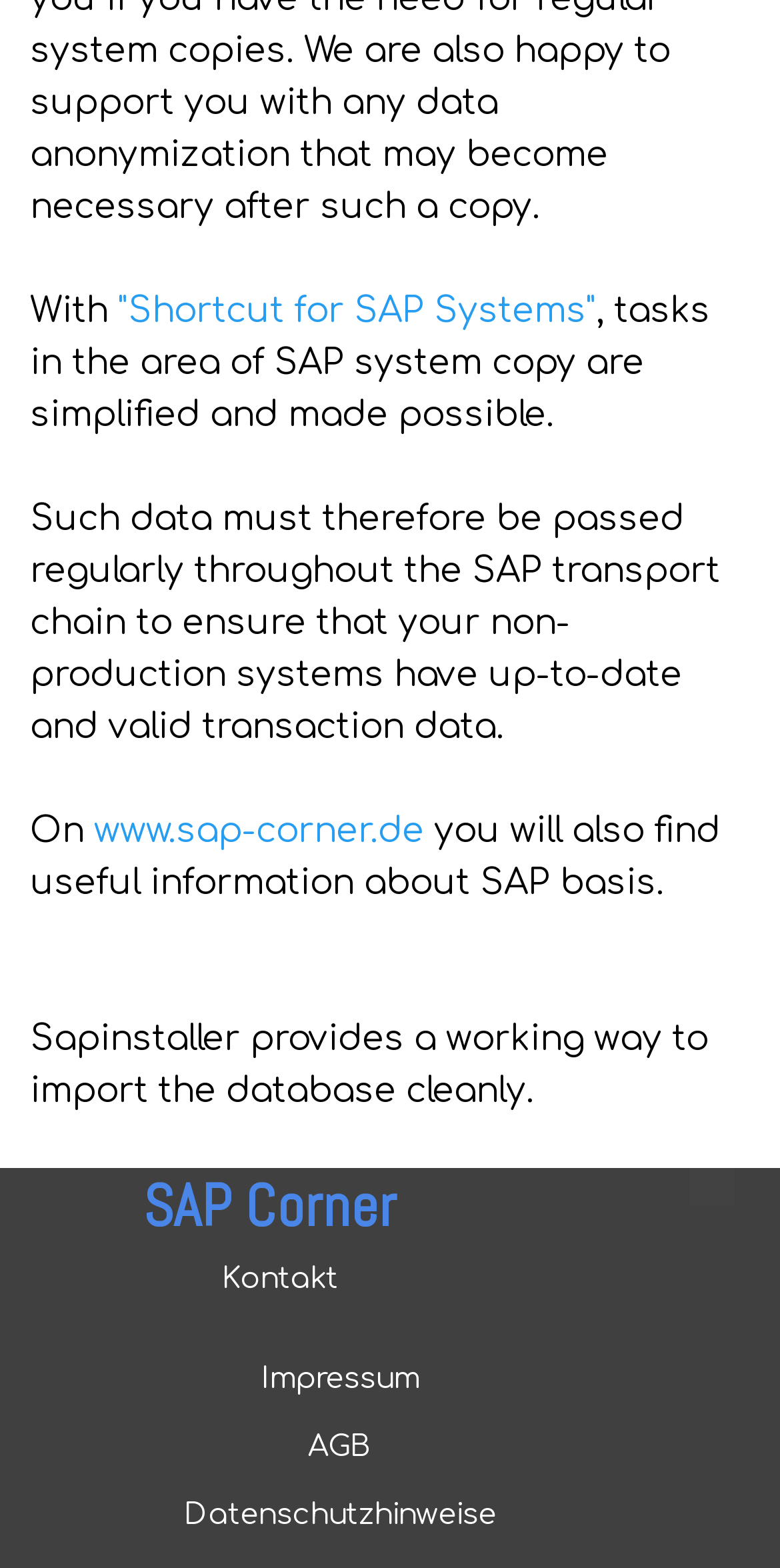Using a single word or phrase, answer the following question: 
What can be found on www.sap-corner.de?

Useful information about SAP basis